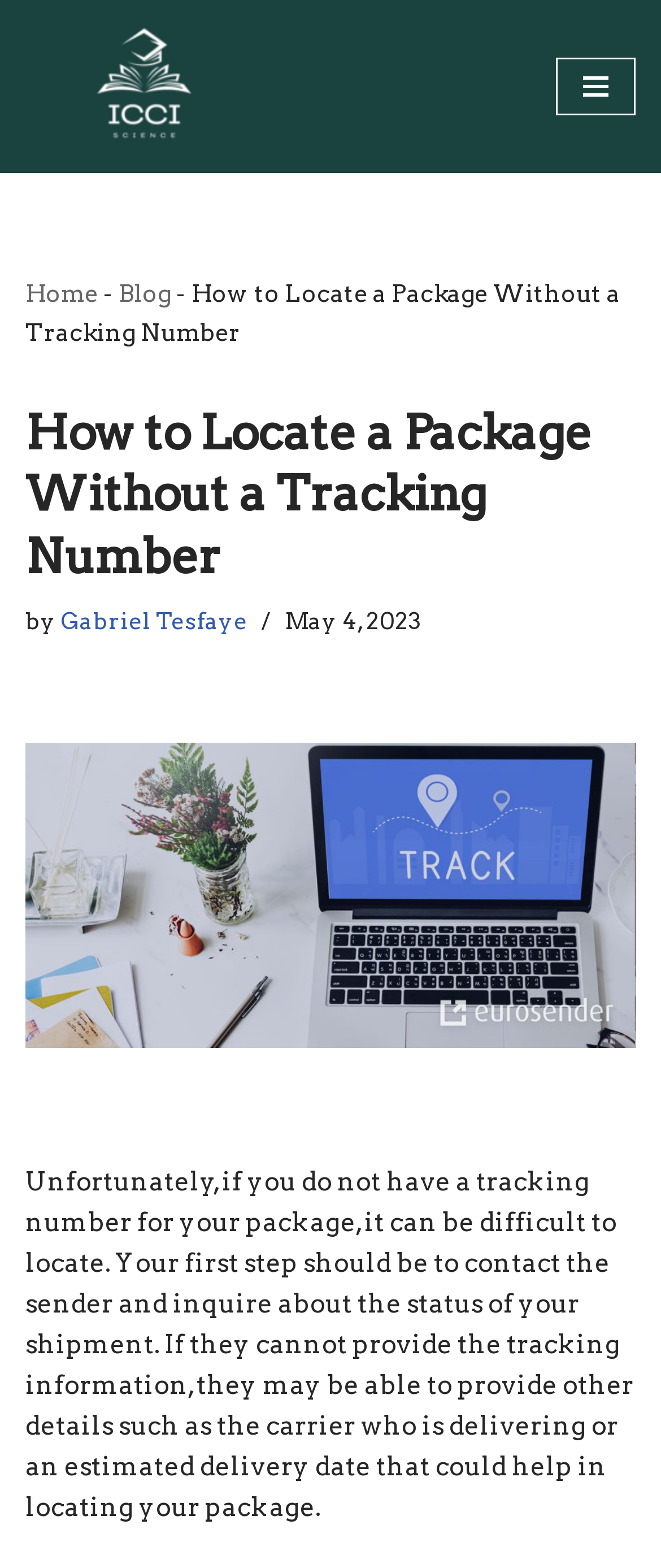What is the logo on the top left corner? Based on the image, give a response in one word or a short phrase.

ICCI.SCIENCE Logo